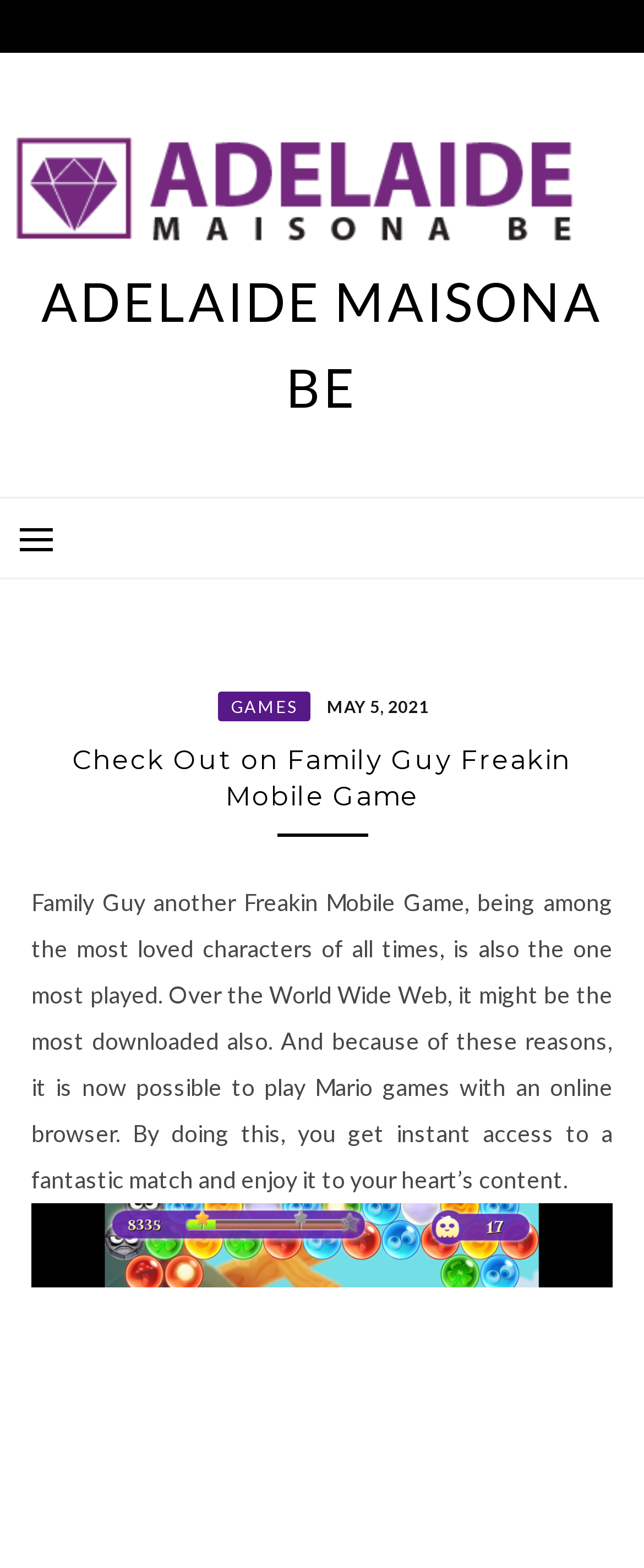Please provide a comprehensive response to the question based on the details in the image: What is the content of the StaticText element?

The StaticText element contains a description of Family Guy Freakin Mobile Game, stating that it is one of the most loved and played characters, and it is now possible to play the game online.